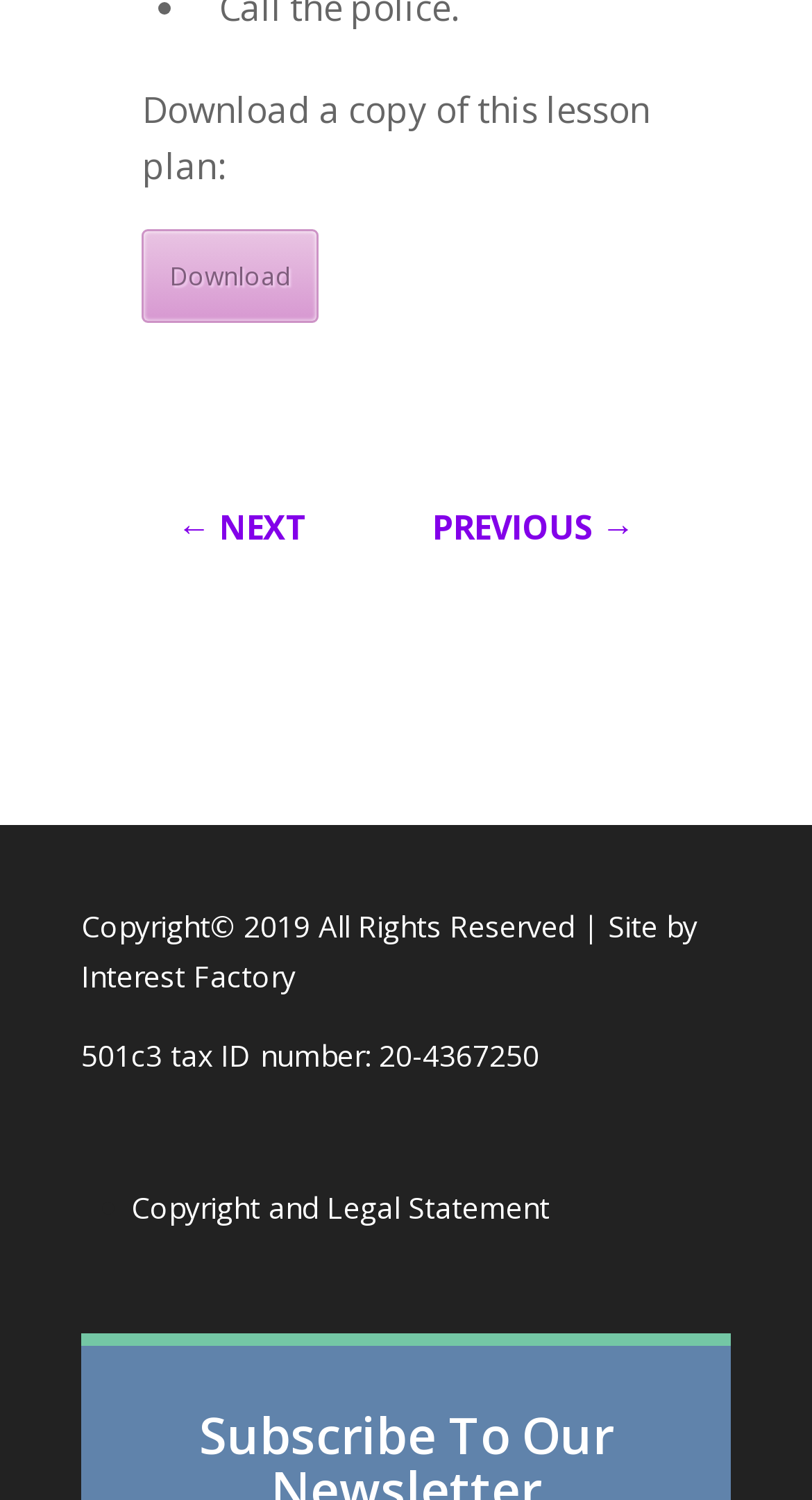Using the elements shown in the image, answer the question comprehensively: What is the tax ID number of the organization?

The tax ID number is mentioned at the bottom of the webpage as '501c3 tax ID number: 20-4367250', which suggests that this is the tax ID number of the organization.